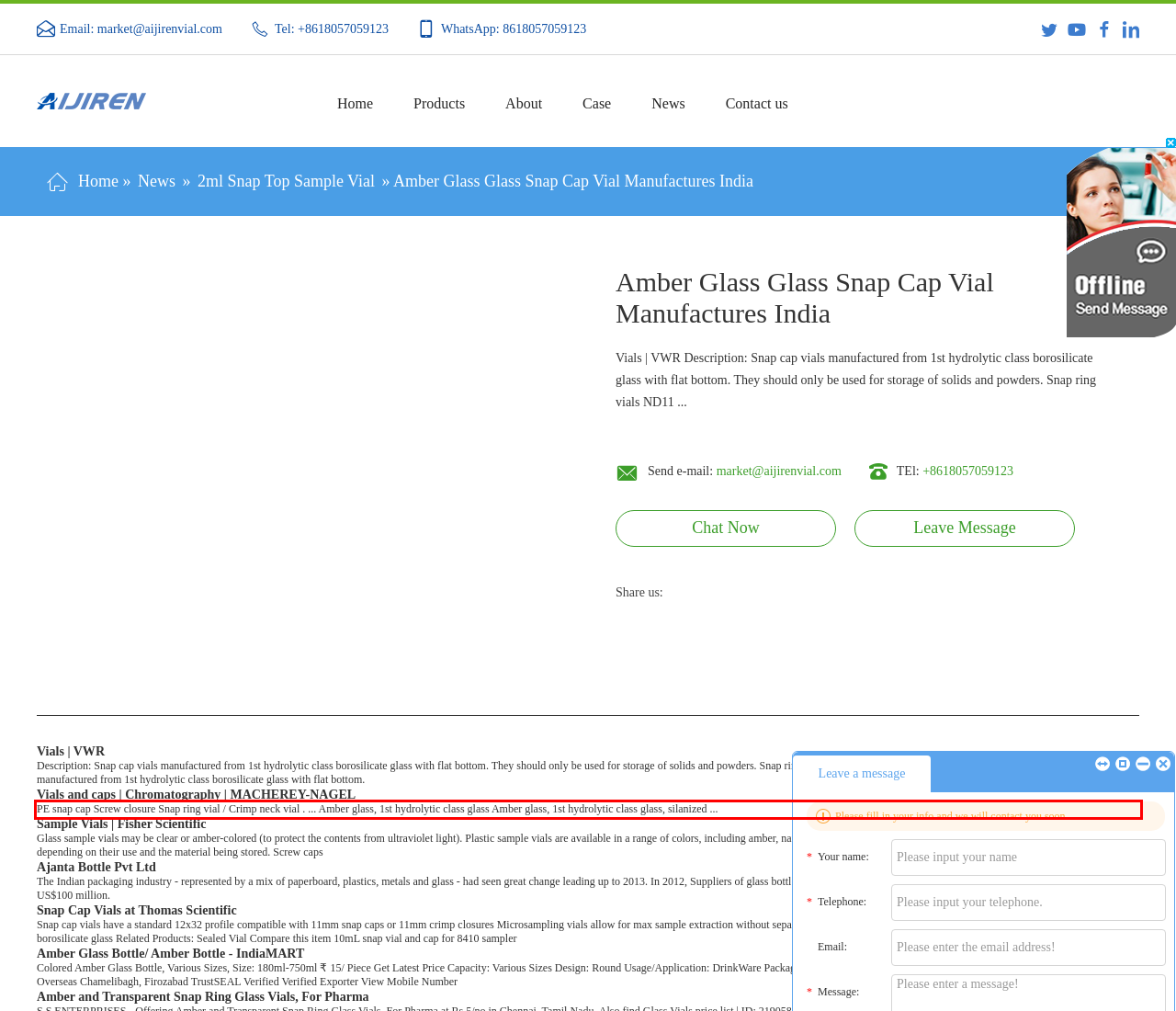Identify the red bounding box in the webpage screenshot and perform OCR to generate the text content enclosed.

PE snap cap Screw closure Snap ring vial / Crimp neck vial . ... Amber glass, 1st hydrolytic class glass Amber glass, 1st hydrolytic class glass, silanized ...